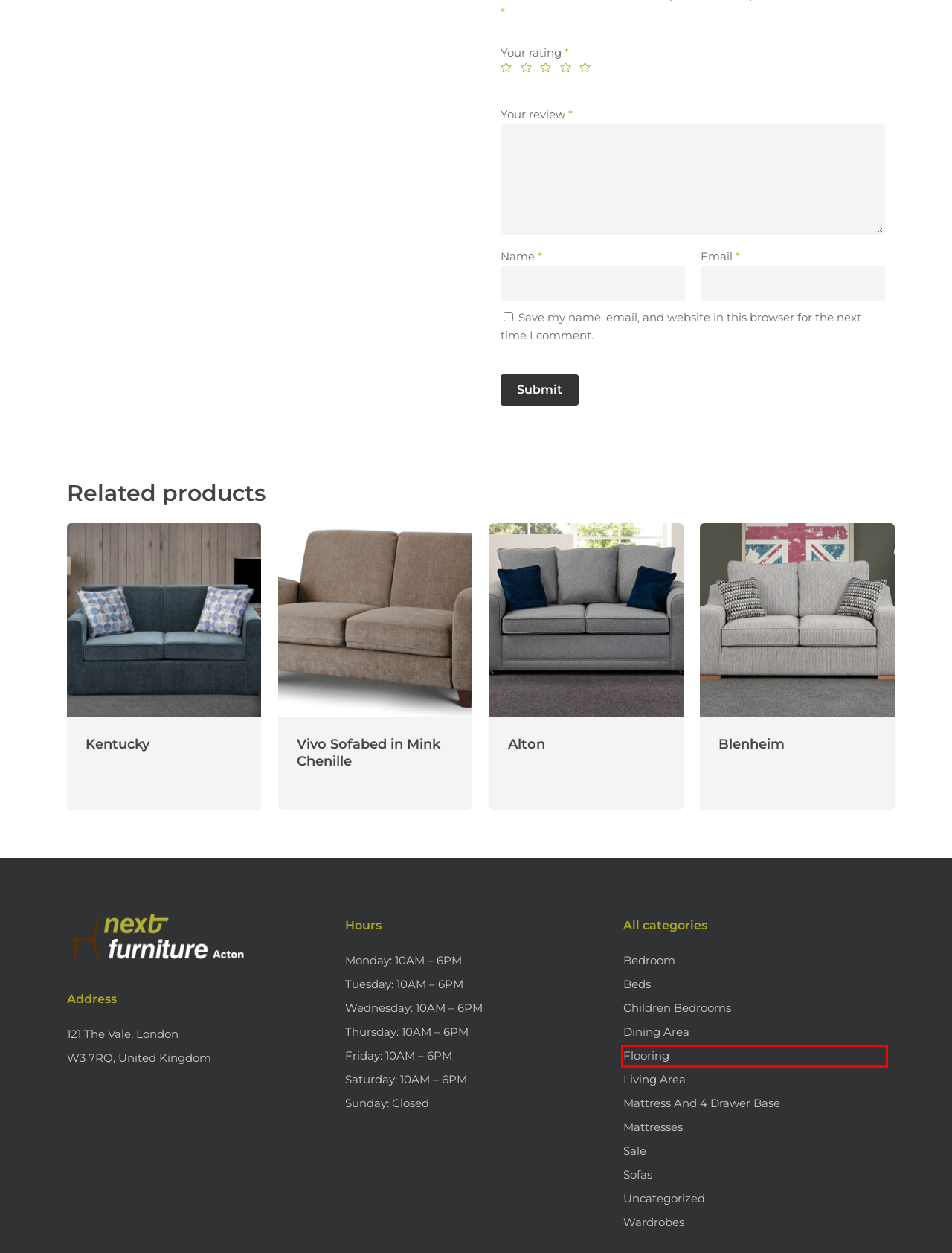You are provided with a screenshot of a webpage that includes a red rectangle bounding box. Please choose the most appropriate webpage description that matches the new webpage after clicking the element within the red bounding box. Here are the candidates:
A. Kentucky – Next Furniture Acton
B. Mattress And 4 Drawer Base – Next Furniture Acton
C. Blenheim – Next Furniture Acton
D. Flooring – Next Furniture Acton
E. Alton – Next Furniture Acton
F. Wardrobes – Next Furniture Acton
G. Vivo Sofabed in Mink Chenille – Next Furniture Acton
H. Uncategorized – Next Furniture Acton

D